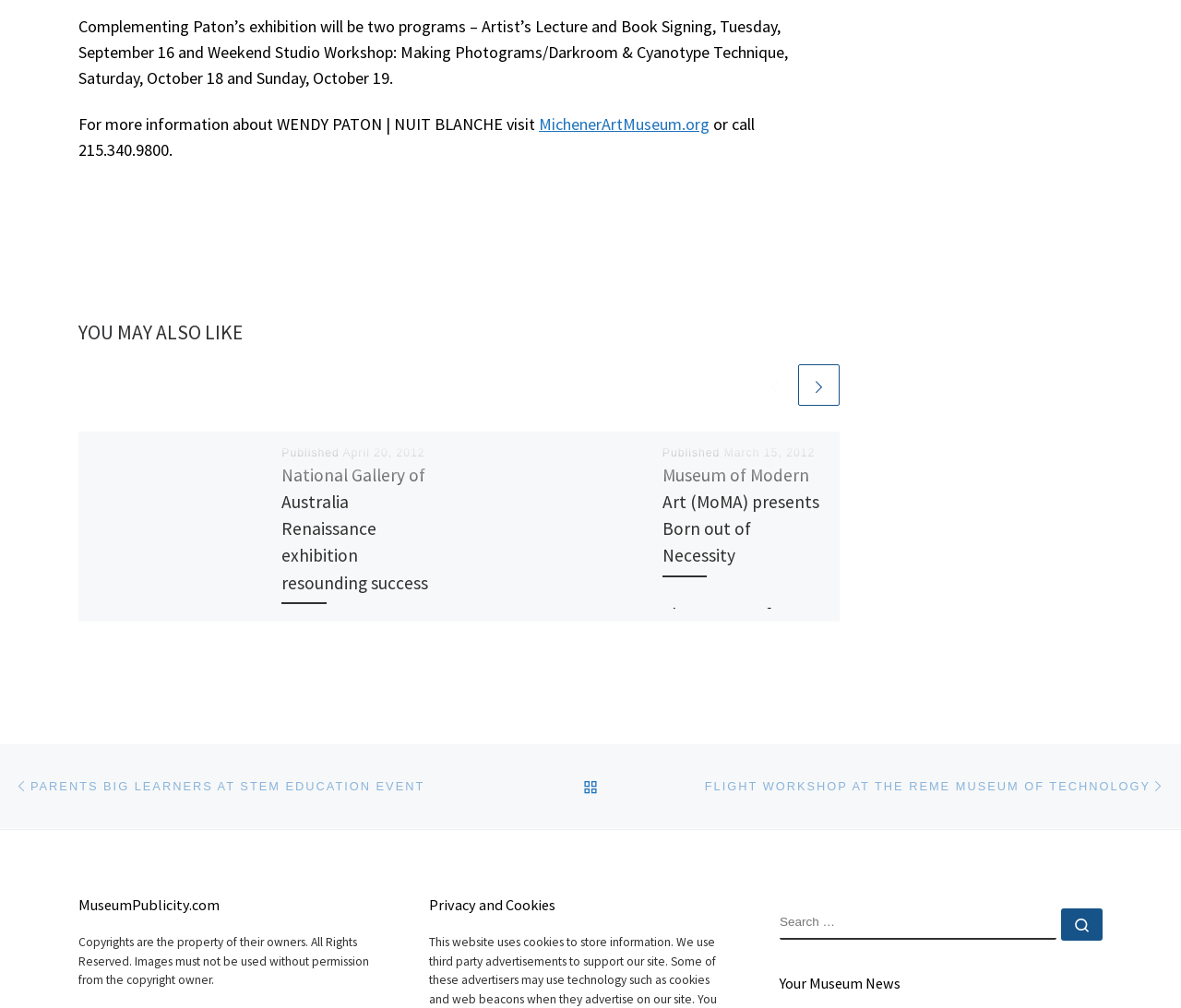Determine the bounding box coordinates of the section to be clicked to follow the instruction: "Click the 'Previous post' link". The coordinates should be given as four float numbers between 0 and 1, formatted as [left, top, right, bottom].

[0.011, 0.757, 0.079, 0.774]